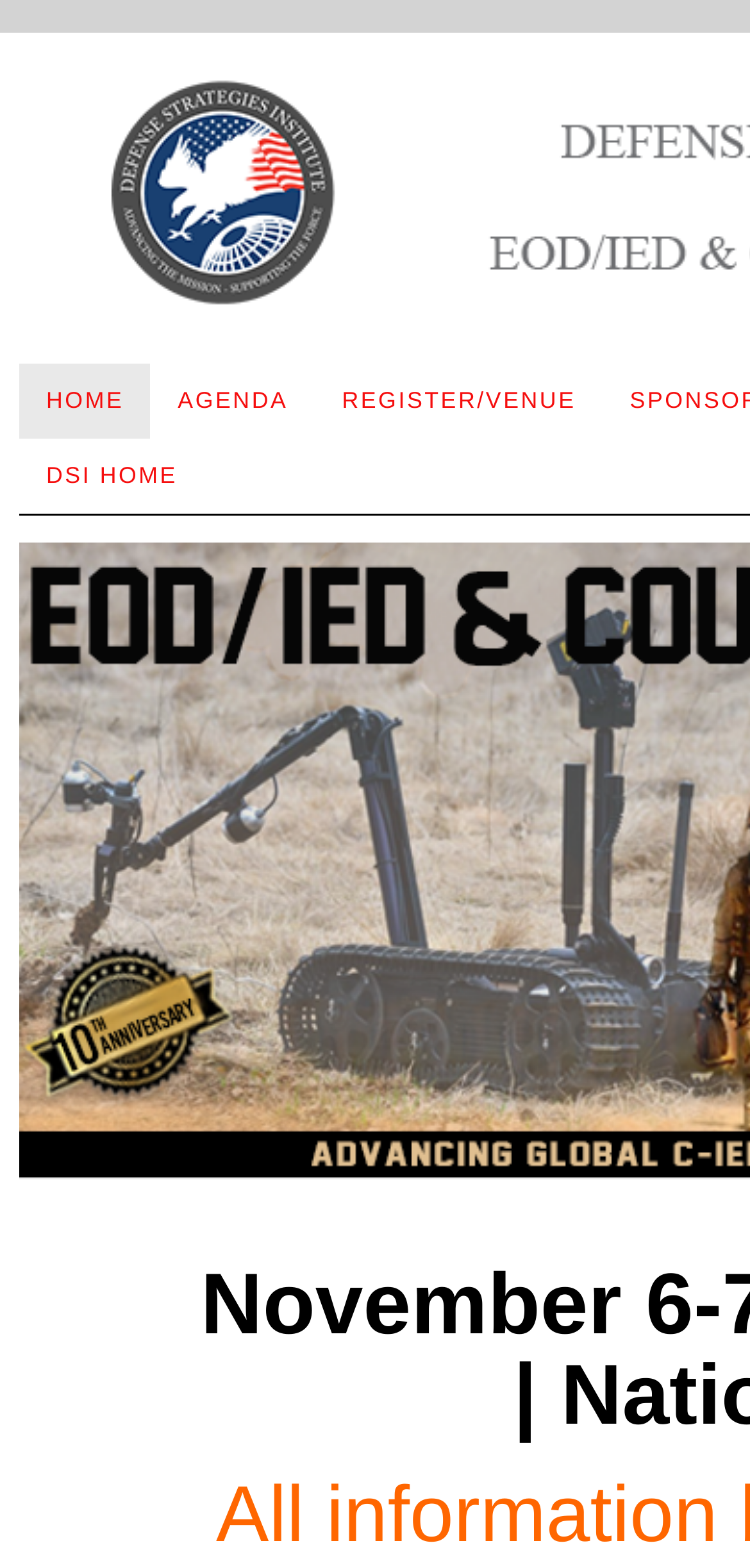Given the description: "Agenda", determine the bounding box coordinates of the UI element. The coordinates should be formatted as four float numbers between 0 and 1, [left, top, right, bottom].

[0.201, 0.232, 0.42, 0.279]